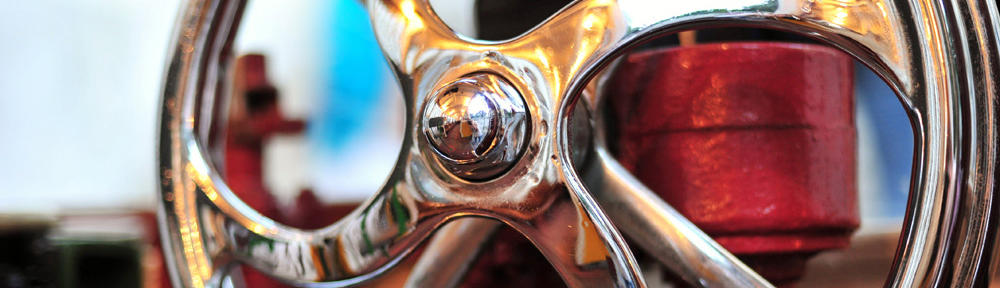Offer an in-depth caption for the image.

This captivating image features a close-up of a shiny chrome turntable platter, showcasing its intricate design and polished surface. The backdrop hints at a colorful setup, possibly involving audio equipment or a DJ setup, creating an energetic atmosphere. The reflections on the platter catch the light, emphasizing the craftsmanship of the turntable, which is essential for any DJ looking to mix and create vibrant music experiences. This visual encapsulates the essence of music technology, hinting at both artistry and precision in sound production.